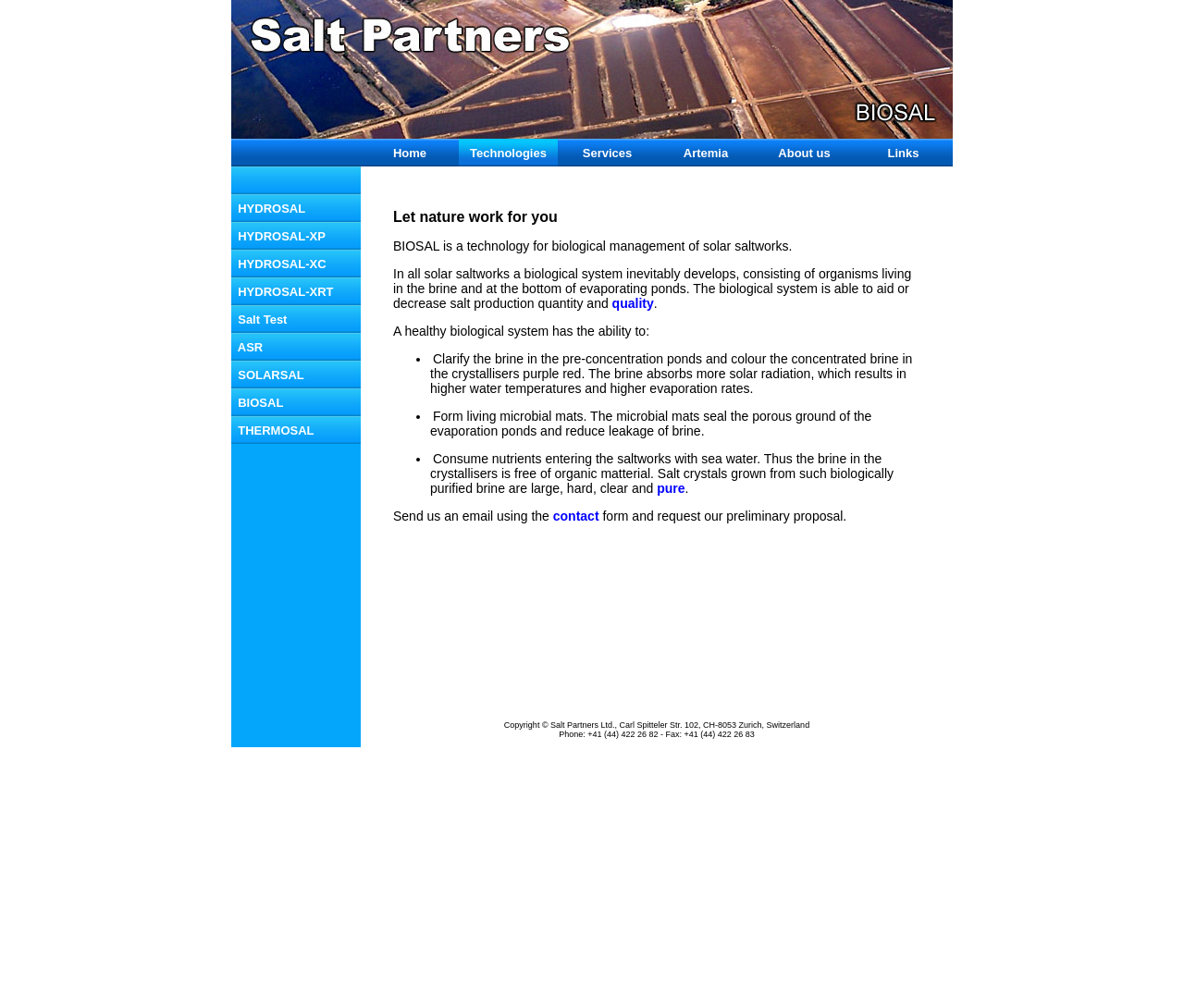Examine the screenshot and answer the question in as much detail as possible: What is the benefit of biologically purified brine?

The webpage states that salt crystals grown from biologically purified brine are large, hard, clear, and pure, which is a benefit of using this technology.